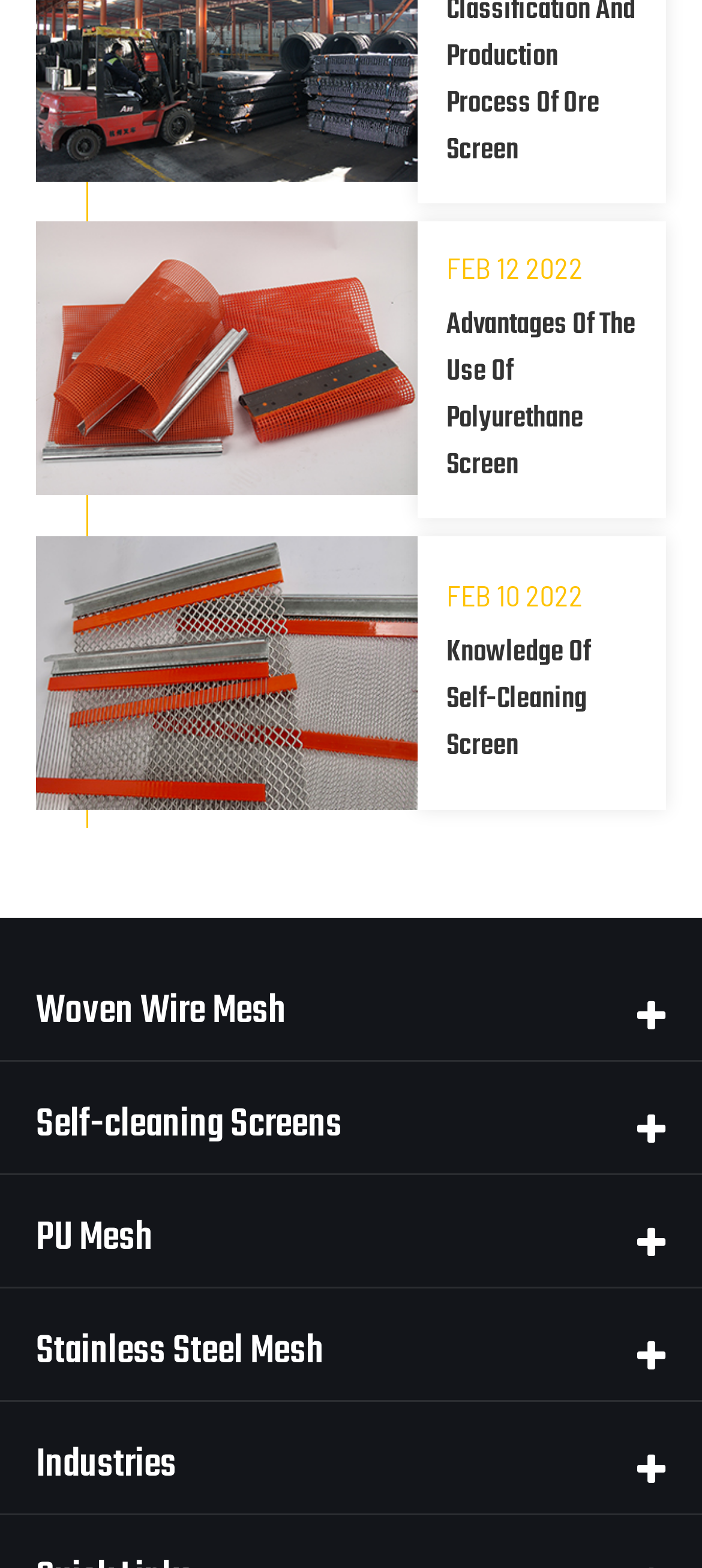Locate the UI element that matches the description Industries in the webpage screenshot. Return the bounding box coordinates in the format (top-left x, top-left y, bottom-right x, bottom-right y), with values ranging from 0 to 1.

[0.051, 0.915, 0.251, 0.961]